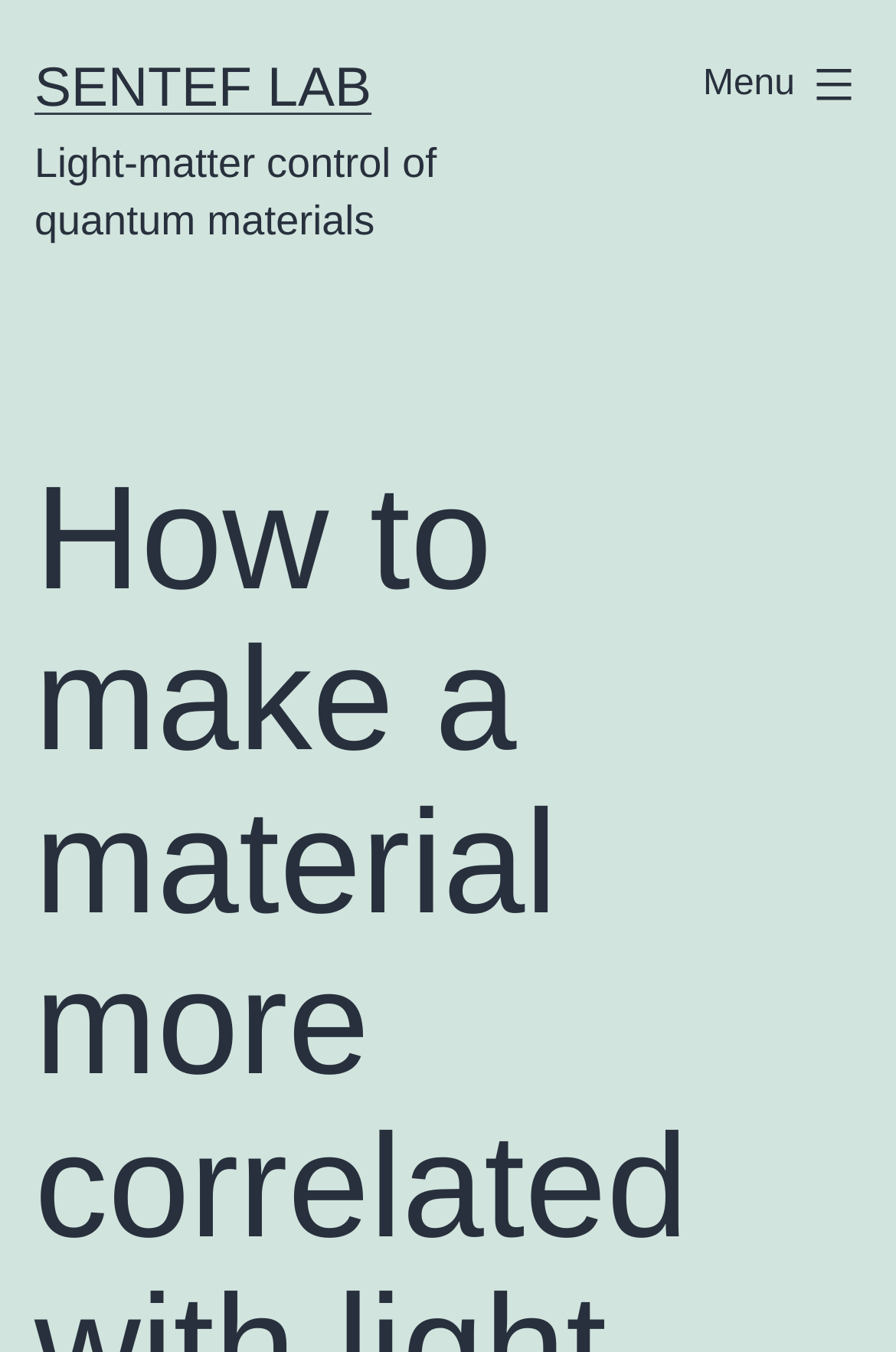Find the main header of the webpage and produce its text content.

How to make a material more correlated with light